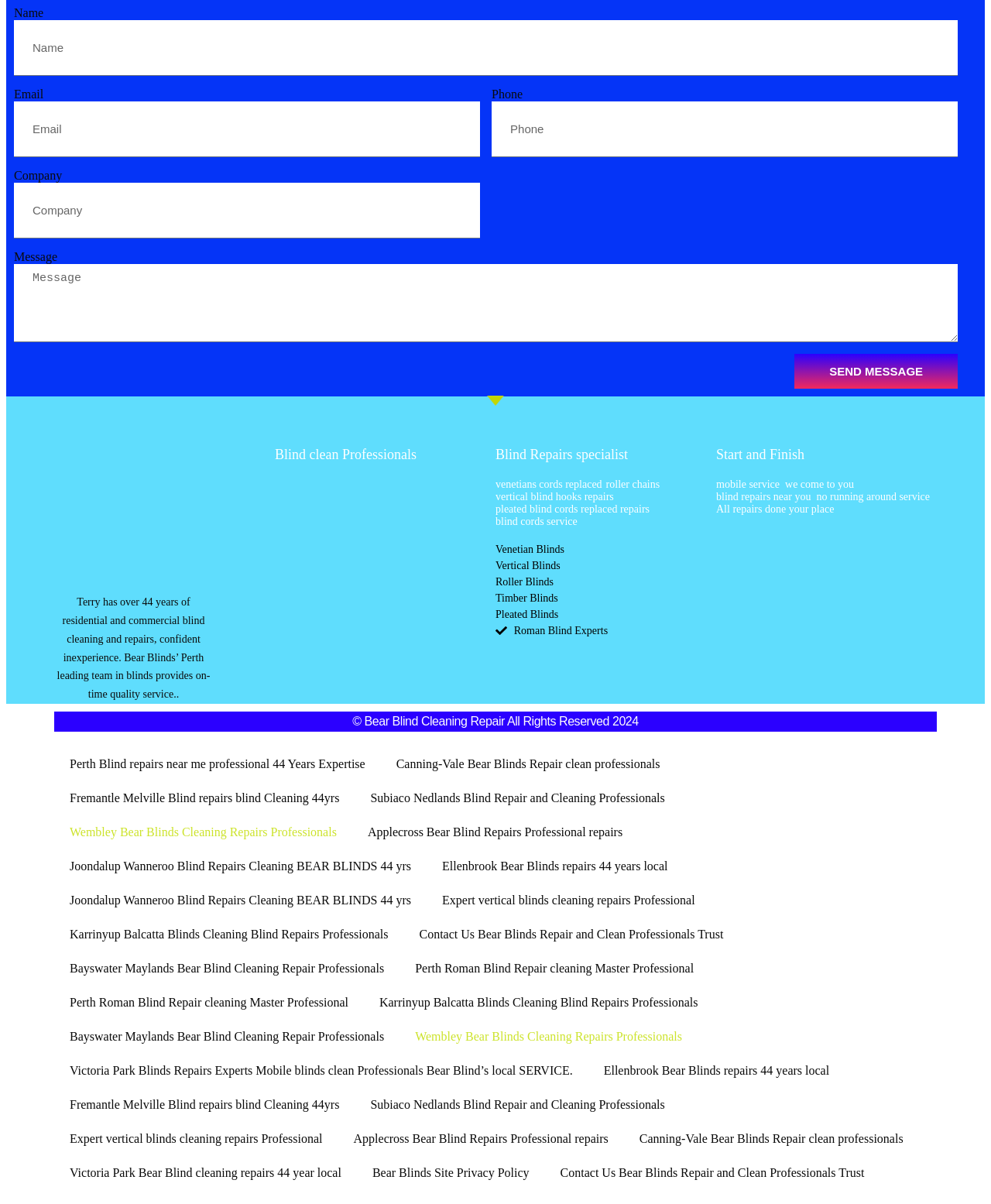What is the company name?
Answer the question based on the image using a single word or a brief phrase.

Bear Blinds